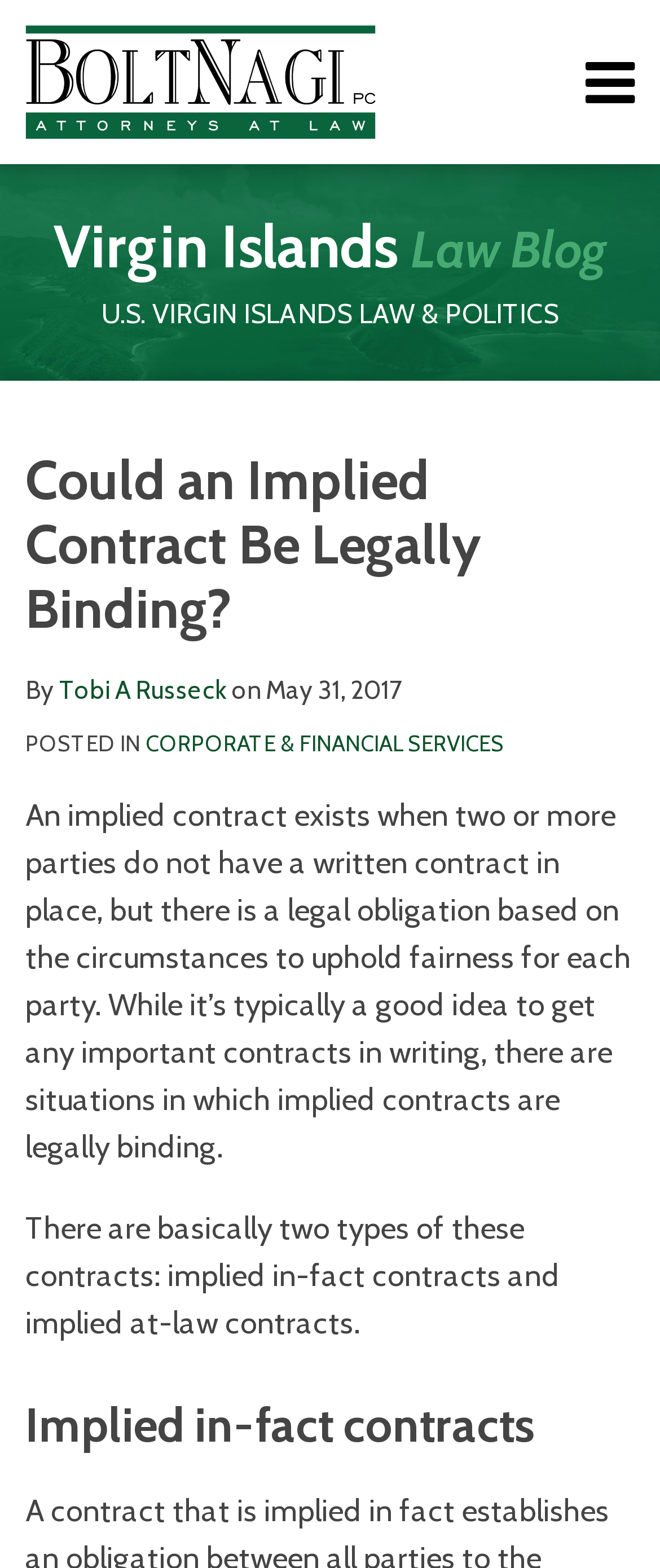Given the description of a UI element: "Our Practice", identify the bounding box coordinates of the matching element in the webpage screenshot.

[0.046, 0.125, 0.187, 0.177]